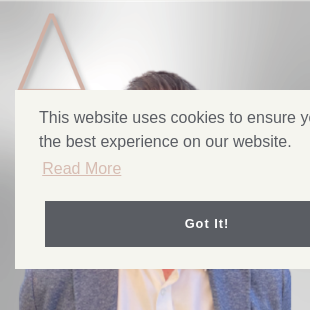Answer the following query with a single word or phrase:
What is the color of Scott's blazer?

Gray